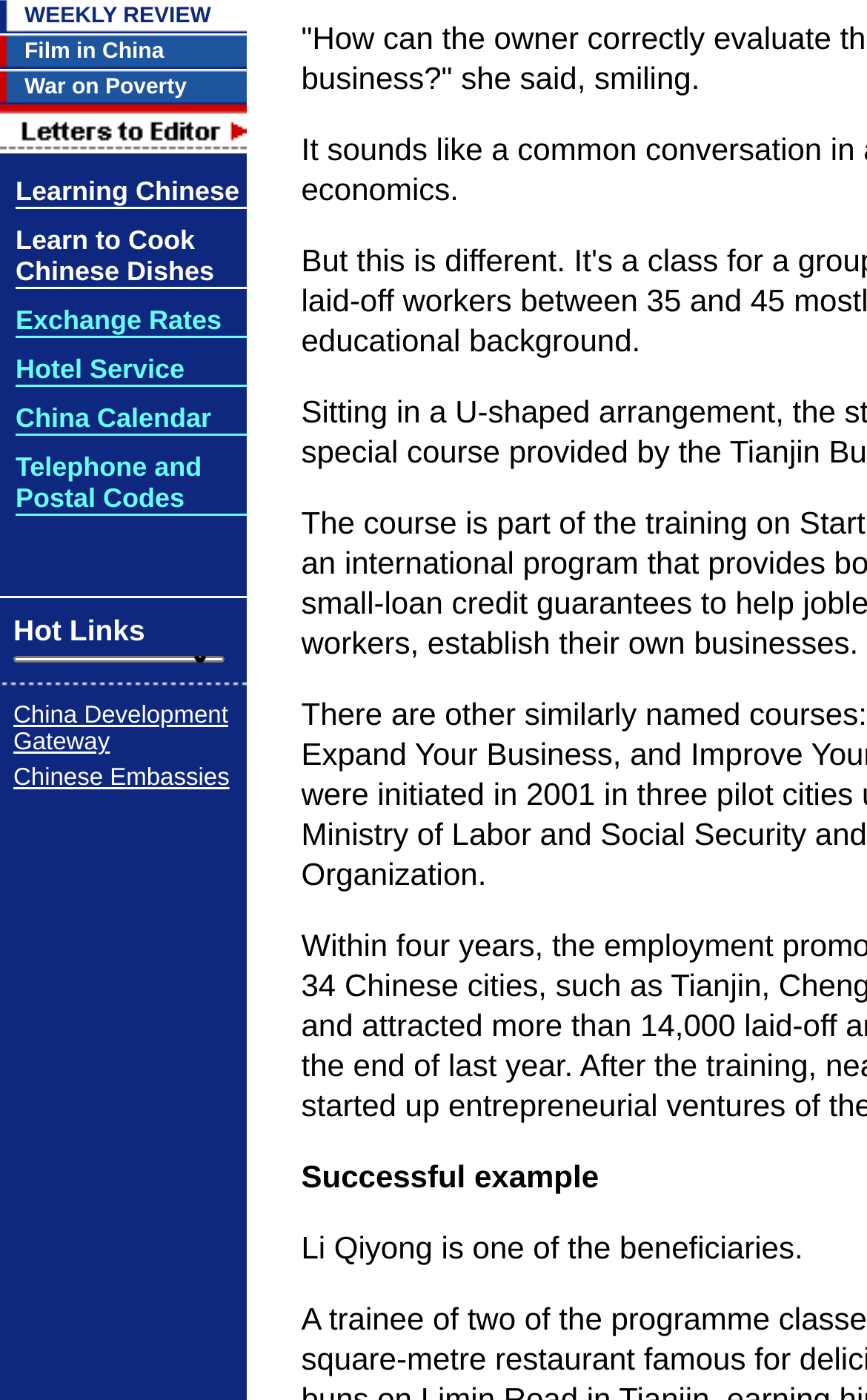Given the element description Exchange Rates, identify the bounding box coordinates for the UI element on the webpage screenshot. The format should be (top-left x, top-left y, bottom-right x, bottom-right y), with values between 0 and 1.

[0.018, 0.218, 0.256, 0.24]